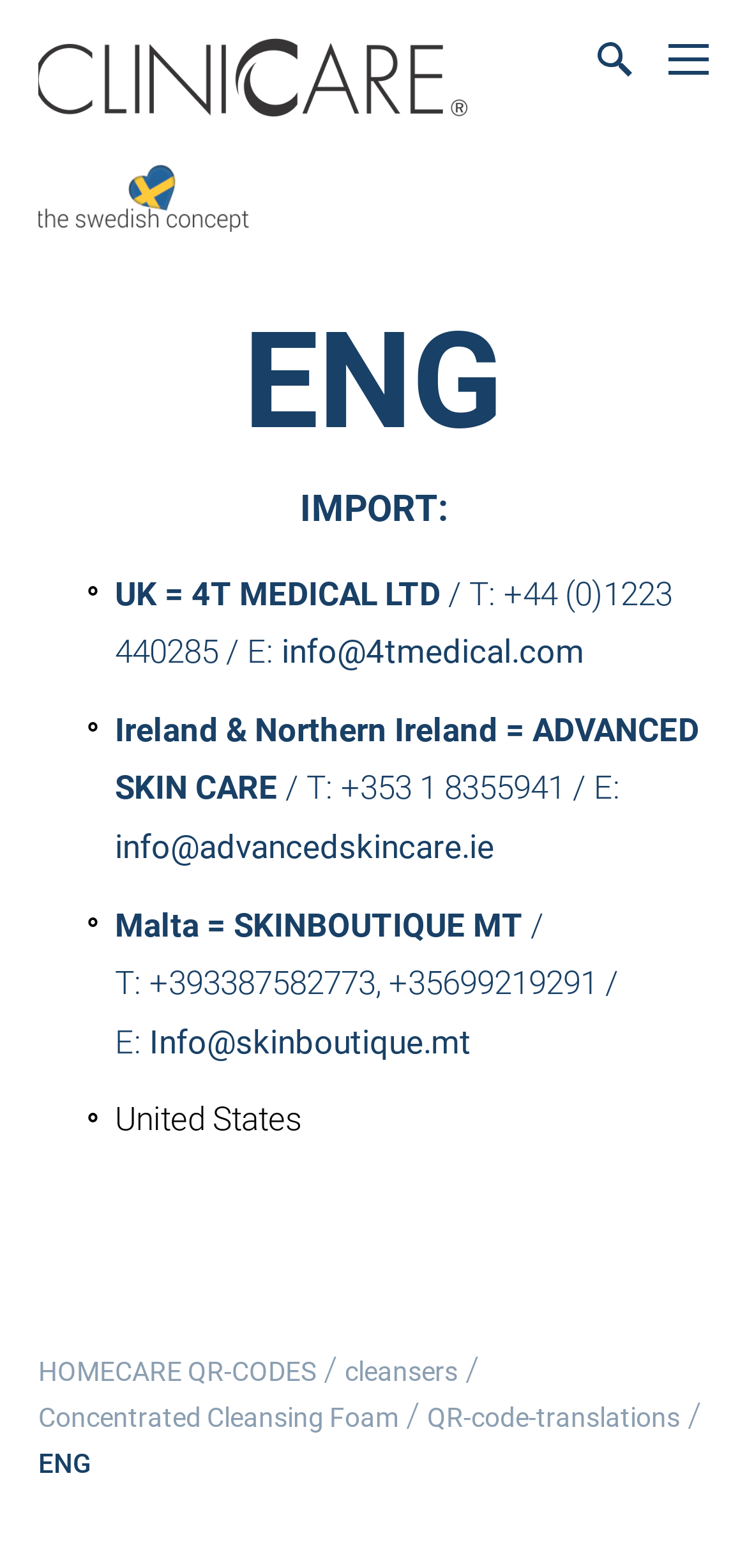Identify the bounding box coordinates of the region that needs to be clicked to carry out this instruction: "view next case study". Provide these coordinates as four float numbers ranging from 0 to 1, i.e., [left, top, right, bottom].

None